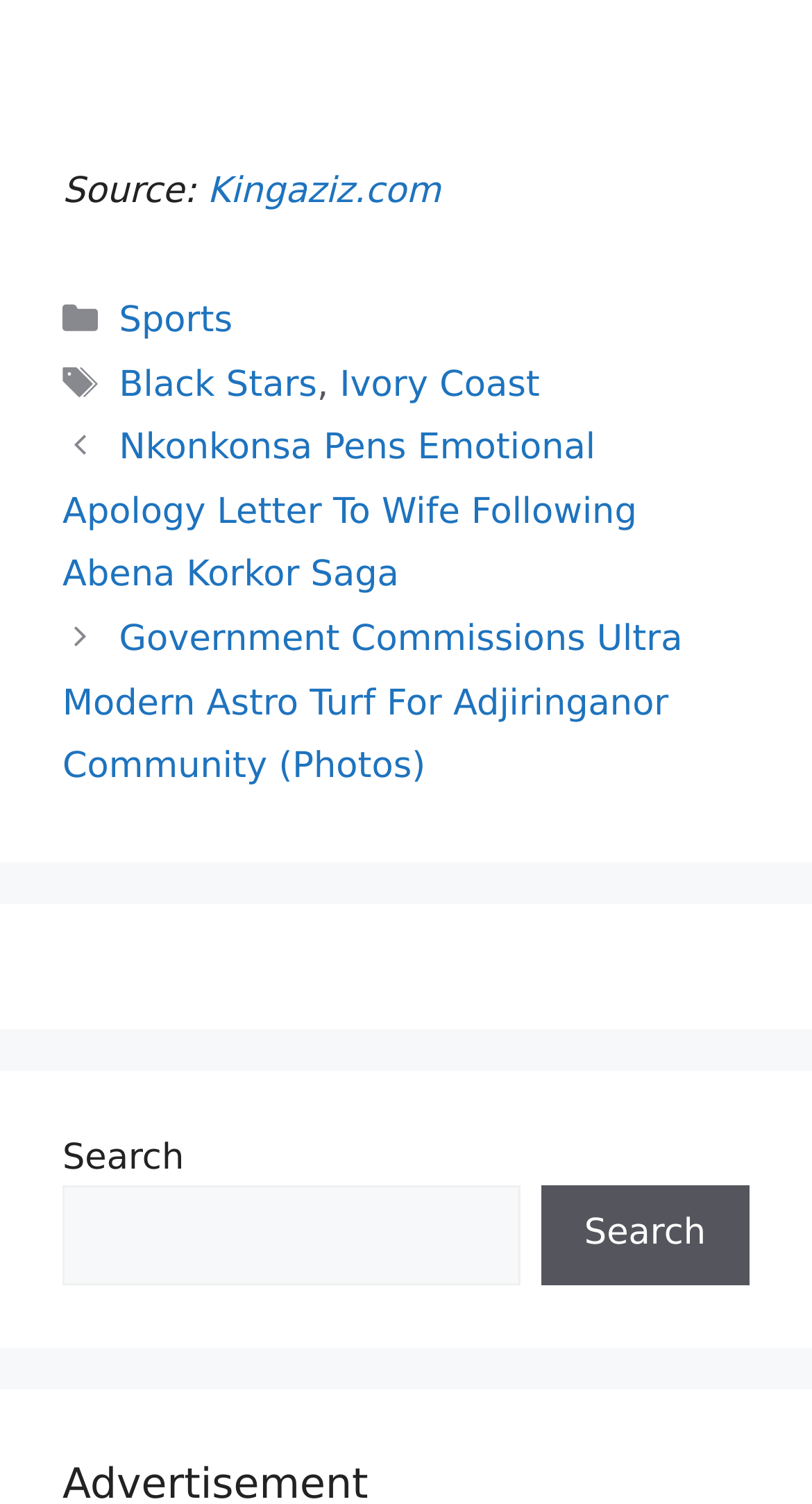Bounding box coordinates are given in the format (top-left x, top-left y, bottom-right x, bottom-right y). All values should be floating point numbers between 0 and 1. Provide the bounding box coordinate for the UI element described as: Search

[0.666, 0.788, 0.923, 0.854]